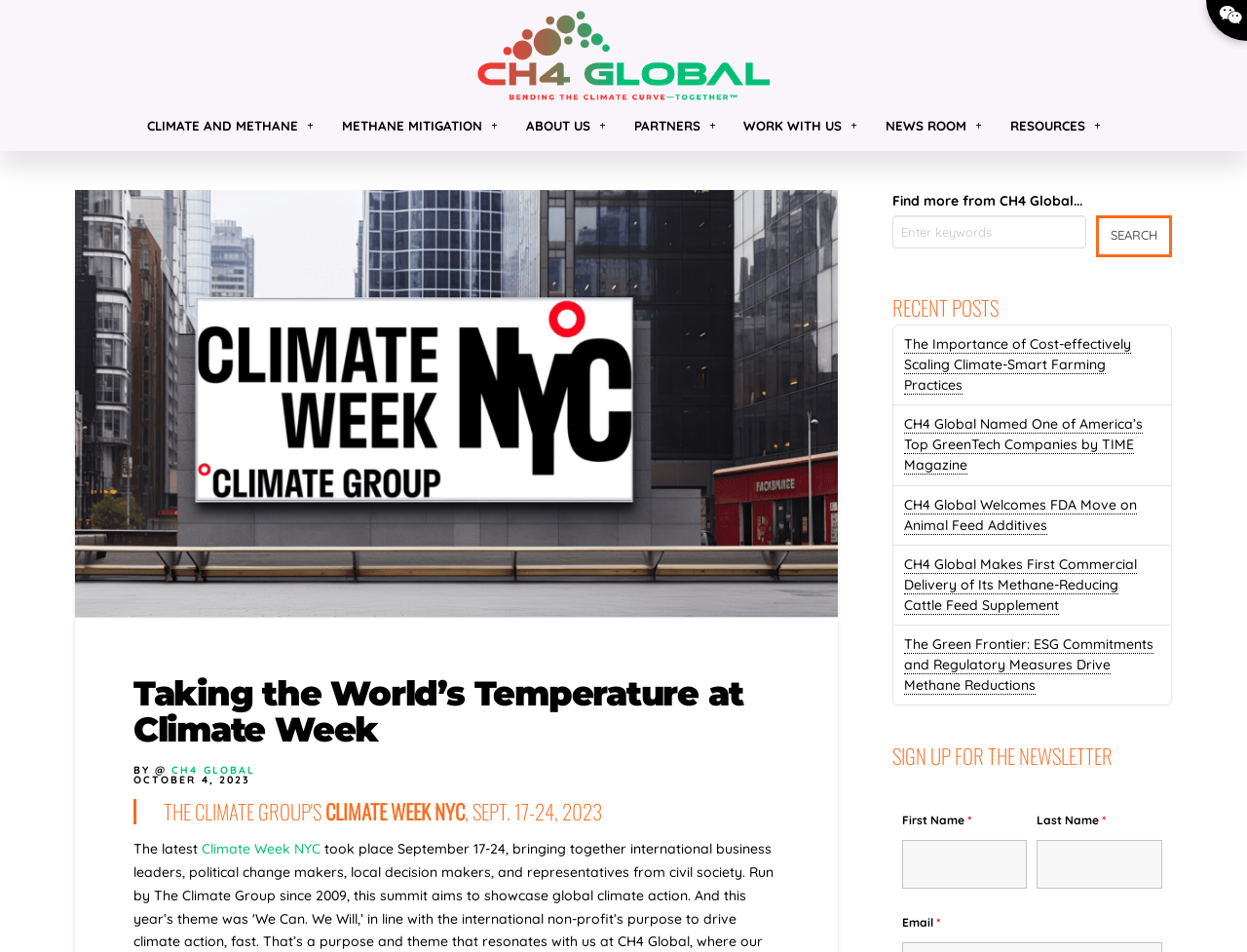What is the required information to sign up for the newsletter?
Could you answer the question in a detailed manner, providing as much information as possible?

I found the answer by looking at the form to sign up for the newsletter, which has three required fields: First Name, Last Name, and Email, indicated by the asterisk symbol.